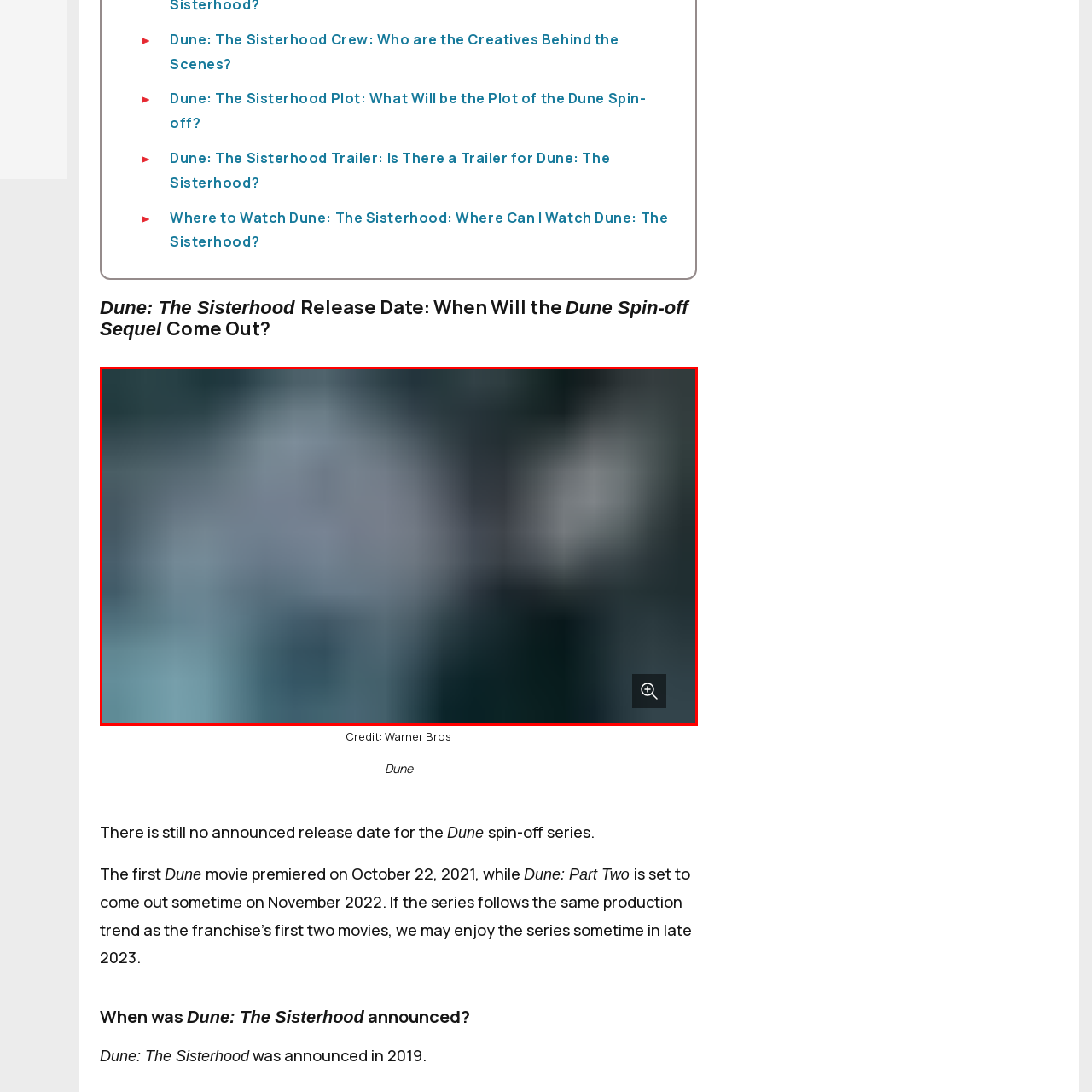Who is involved in the production of the series?
Direct your attention to the image marked by the red bounding box and provide a detailed answer based on the visual details available.

The accompanying credit denotes Warner Bros, highlighting the studio's involvement in this new chapter of the Dune universe, which implies that Warner Bros is involved in the production of the series.